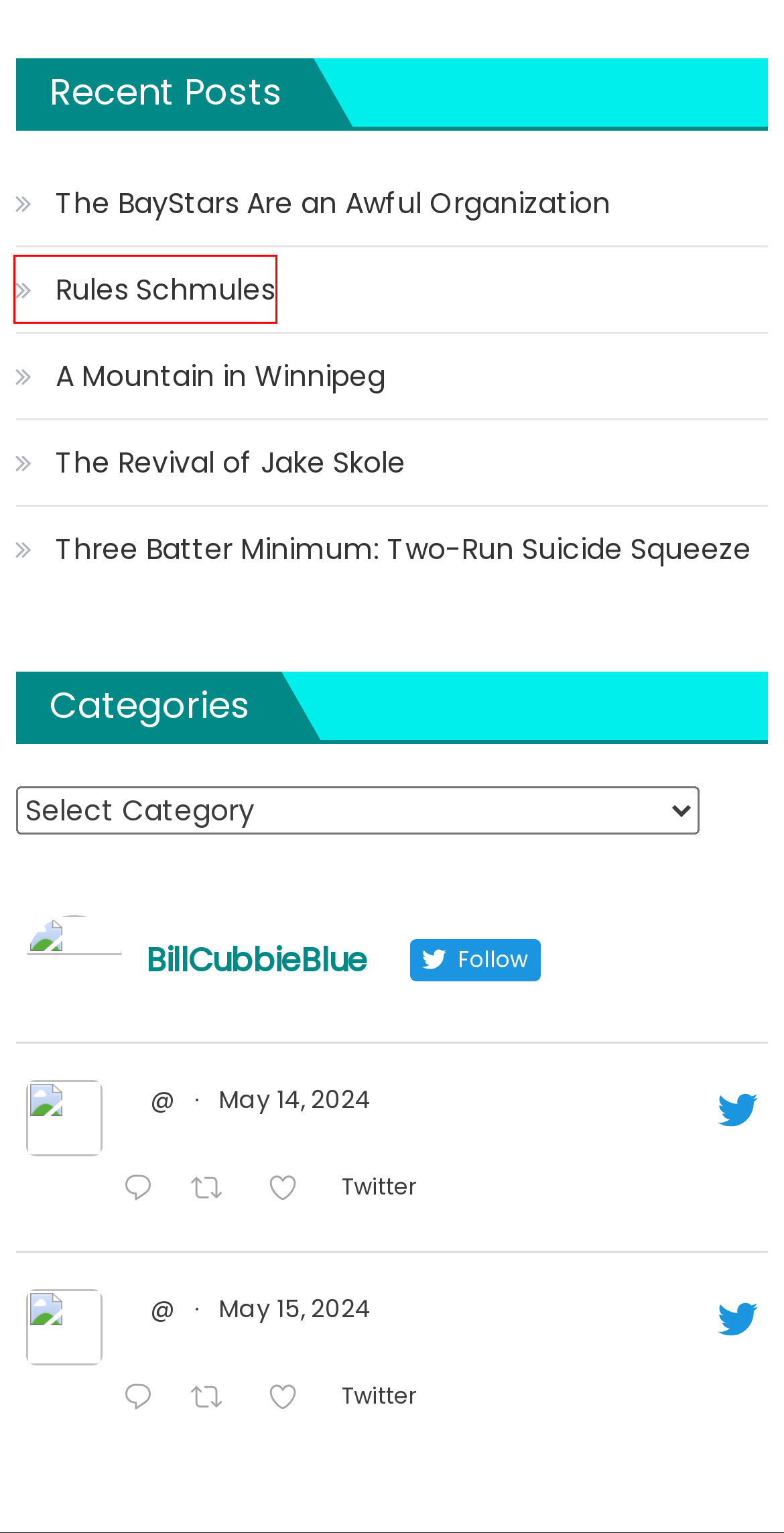Given a screenshot of a webpage with a red bounding box around an element, choose the most appropriate webpage description for the new page displayed after clicking the element within the bounding box. Here are the candidates:
A. The Cubs Offense in 2019 • Words Above Replacement
B. Rules Schmules • Words Above Replacement
C. A Mountain in Winnipeg • Words Above Replacement
D. The BayStars Are an Awful Organization • Words Above Replacement
E. The Revival of Jake Skole • Words Above Replacement
F. euclides leyer Archives • Words Above Replacement
G. An Umpire Ejection and Racism • Words Above Replacement
H. The Purpose Behind RA12 • Words Above Replacement

B